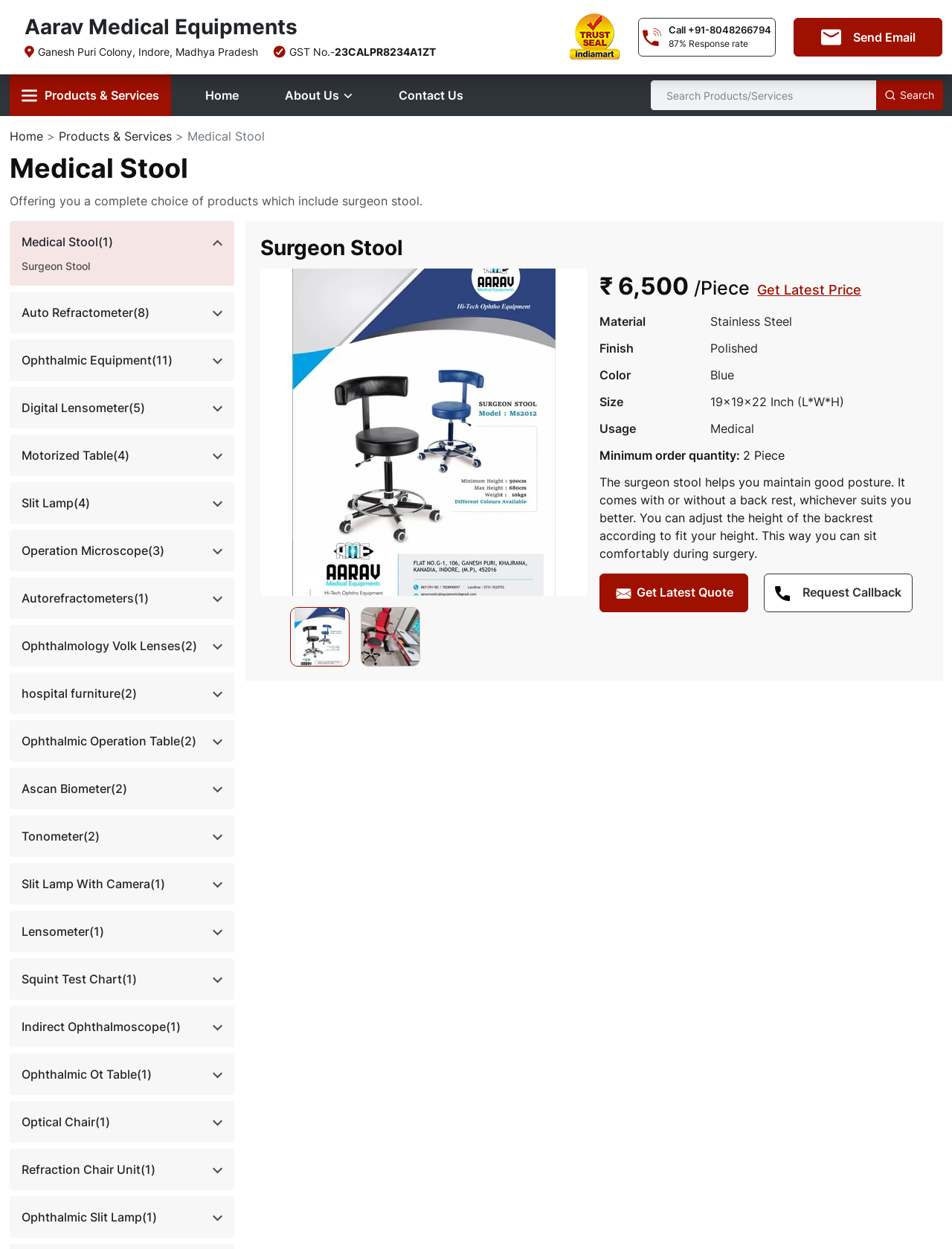Determine the bounding box coordinates for the area that needs to be clicked to fulfill this task: "Get the latest price of Surgeon Stool". The coordinates must be given as four float numbers between 0 and 1, i.e., [left, top, right, bottom].

[0.796, 0.226, 0.905, 0.238]